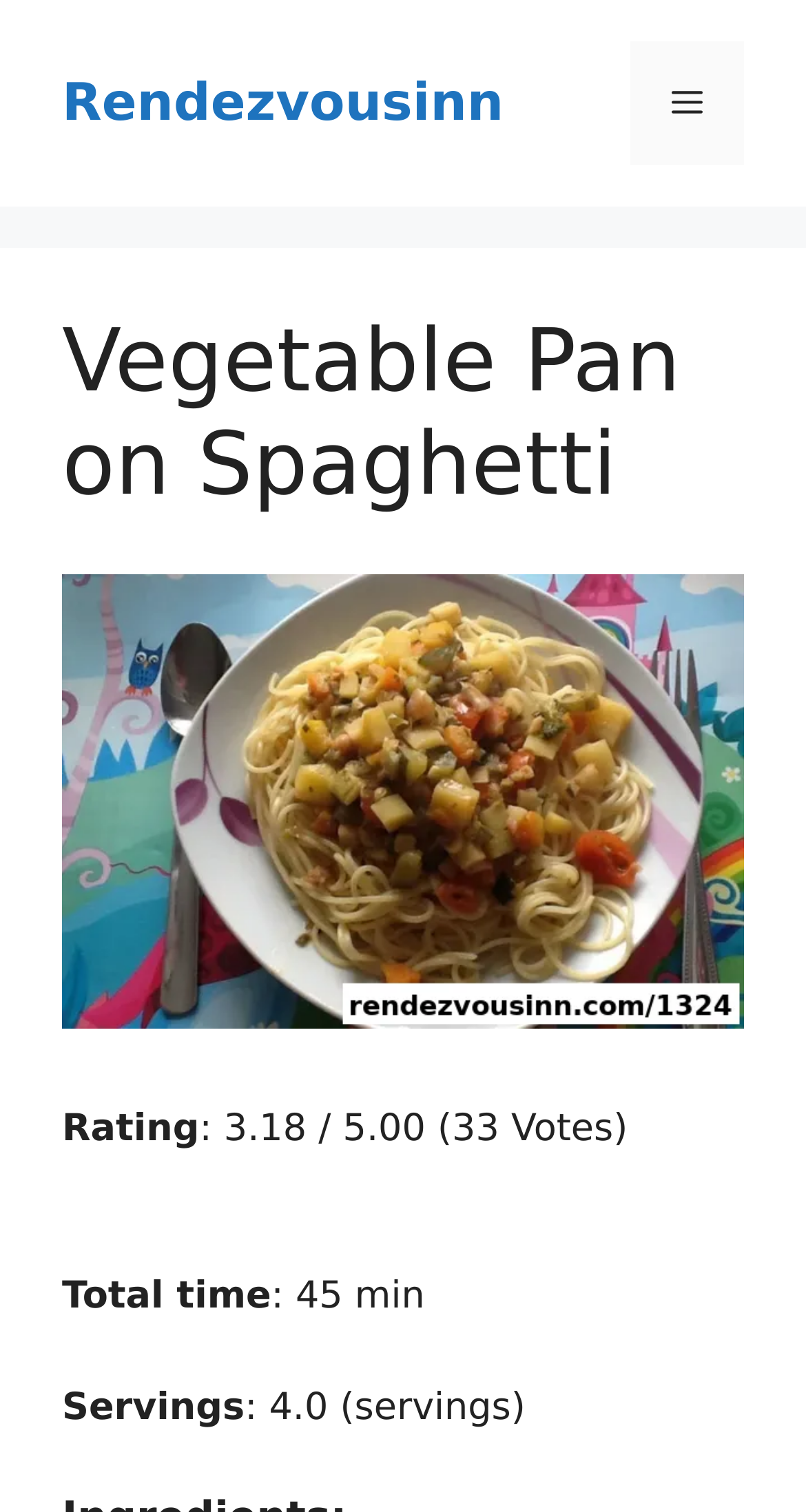What is the total preparation time for the recipe?
Refer to the screenshot and answer in one word or phrase.

45 min